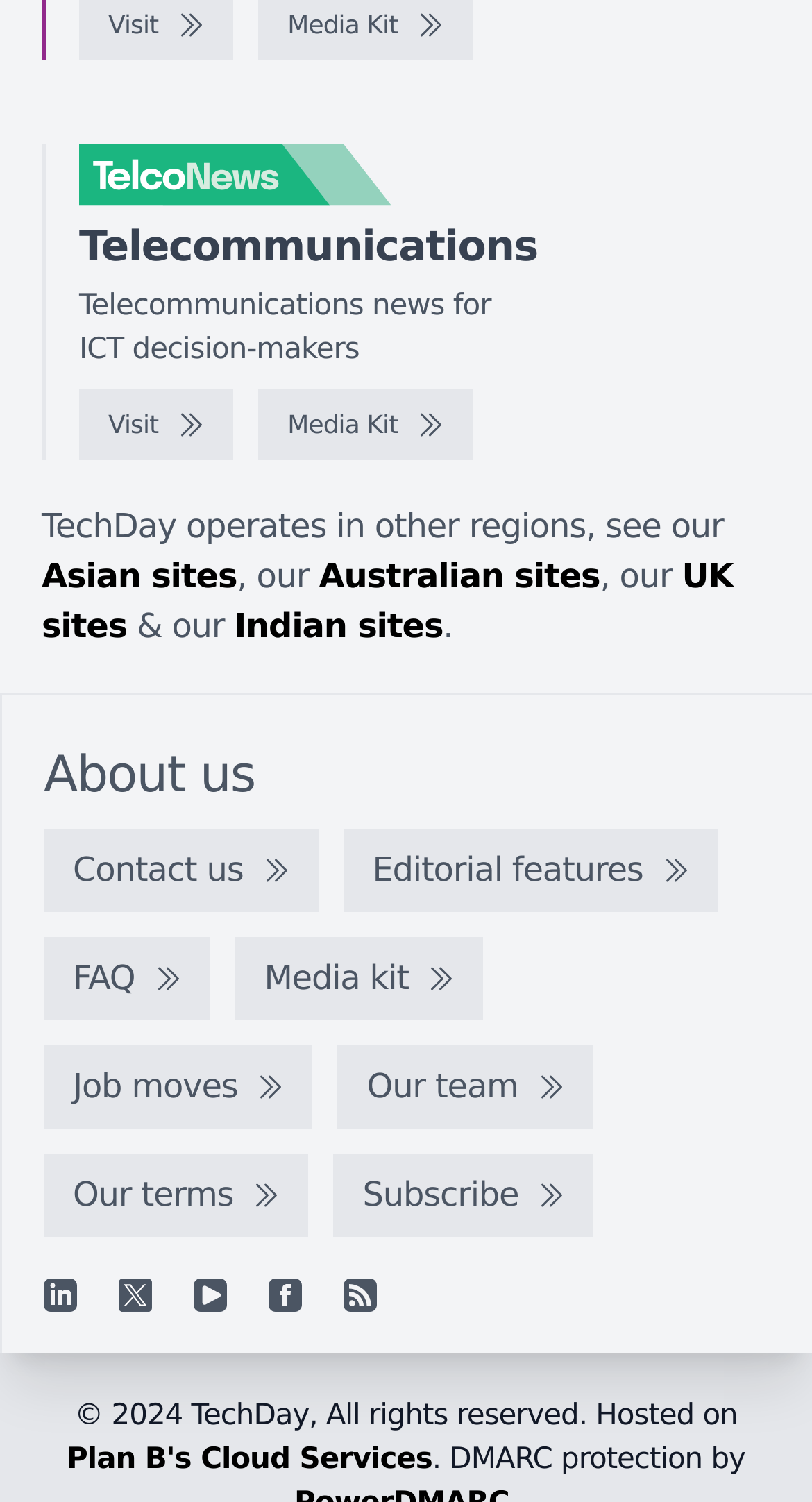Using the element description provided, determine the bounding box coordinates in the format (top-left x, top-left y, bottom-right x, bottom-right y). Ensure that all values are floating point numbers between 0 and 1. Element description: KLM Flight Status

None